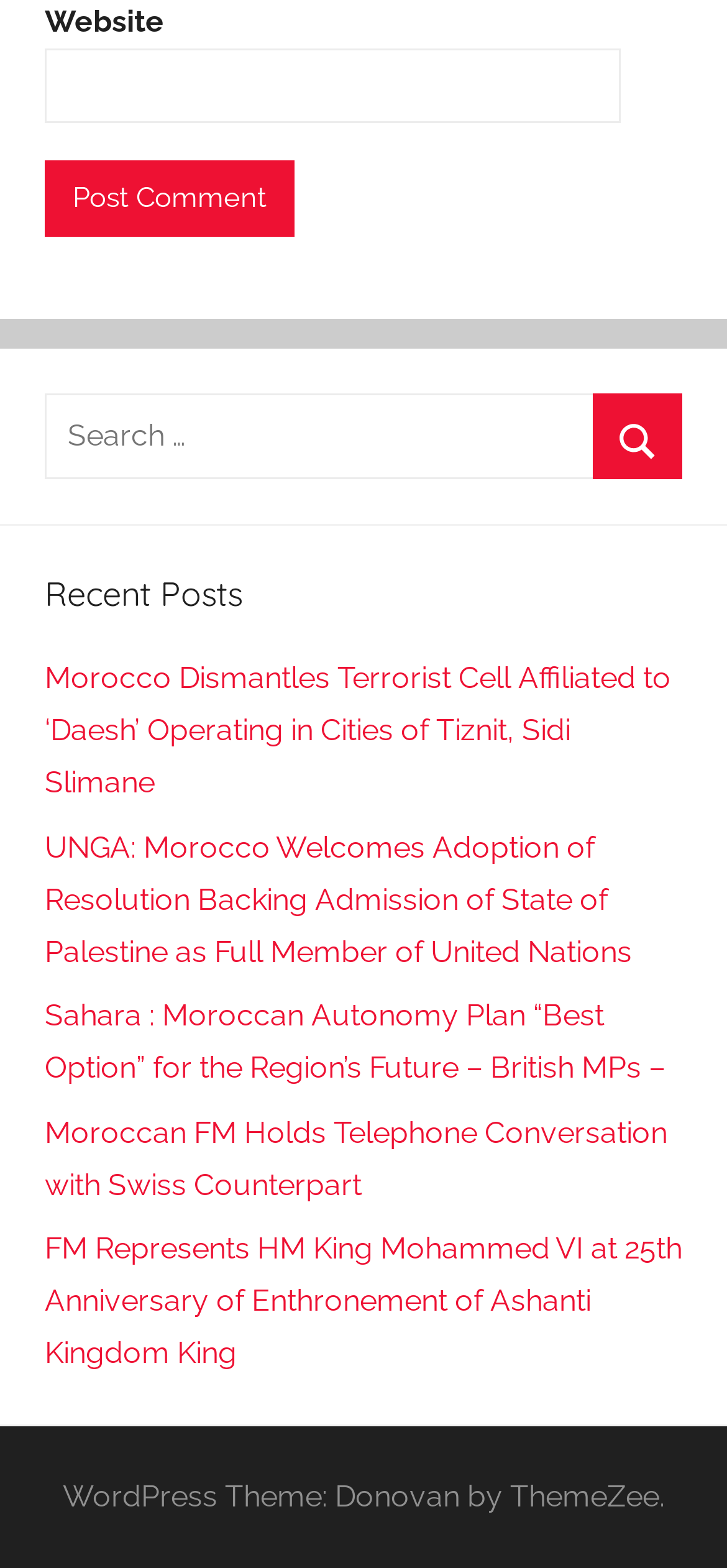Given the description "Search", provide the bounding box coordinates of the corresponding UI element.

[0.816, 0.251, 0.938, 0.306]